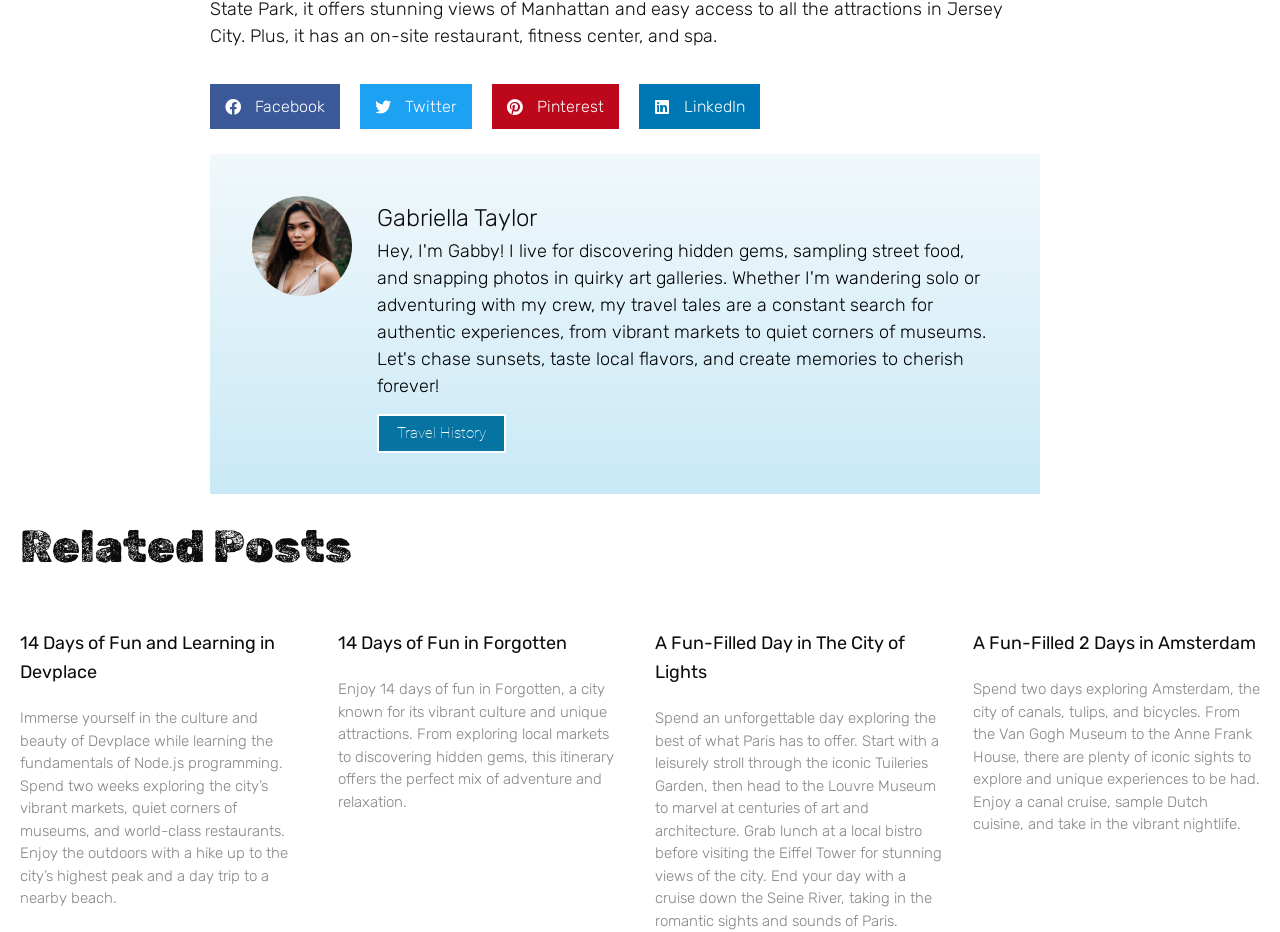Give a one-word or one-phrase response to the question: 
How many days are mentioned in the post 'A Fun-Filled 2 Days in Amsterdam'?

2